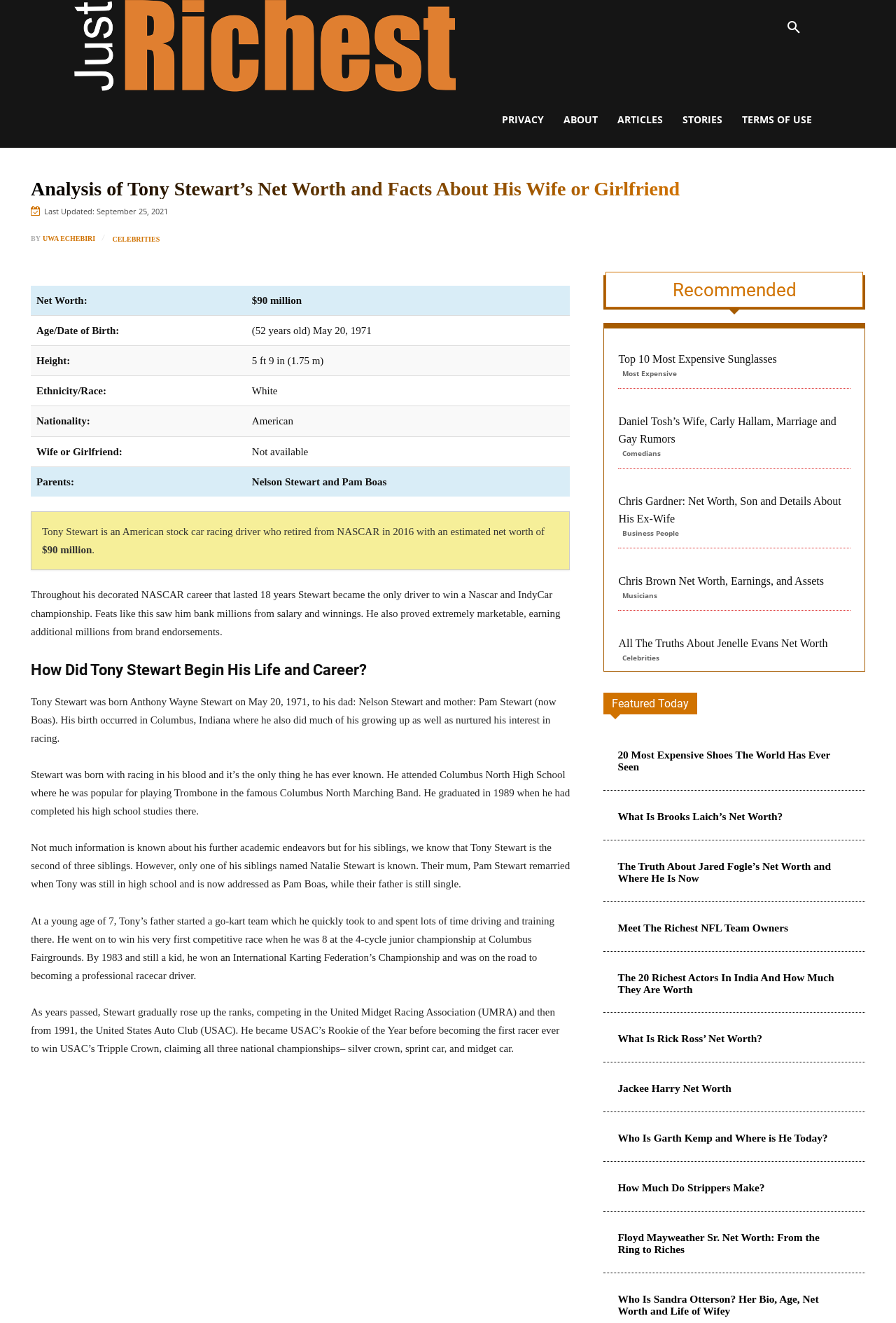Locate the bounding box coordinates of the segment that needs to be clicked to meet this instruction: "Click the 'Search' button".

[0.855, 0.0, 0.917, 0.042]